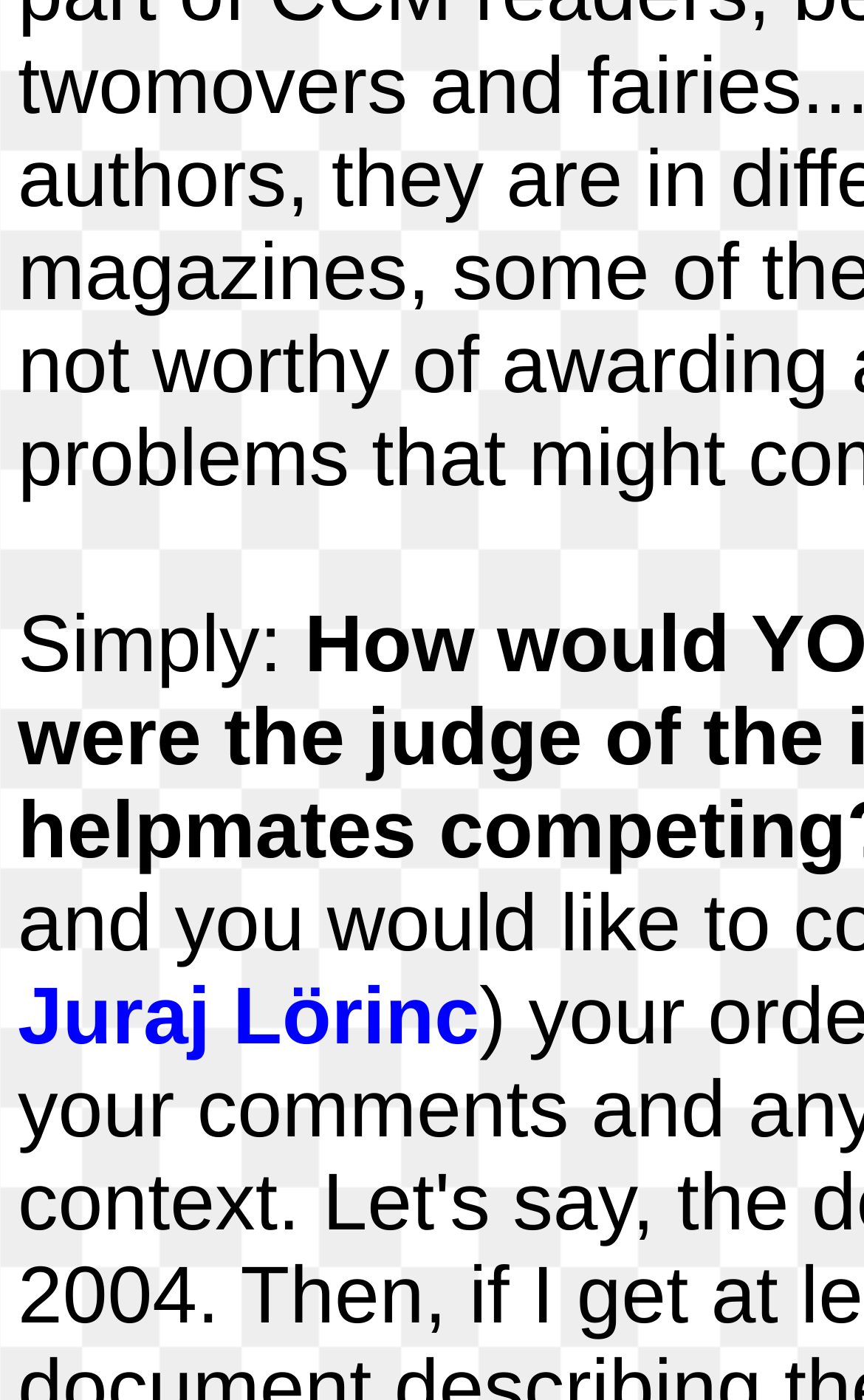Locate the bounding box coordinates of the UI element described by: "info@footoftenibc.org". The bounding box coordinates should consist of four float numbers between 0 and 1, i.e., [left, top, right, bottom].

None